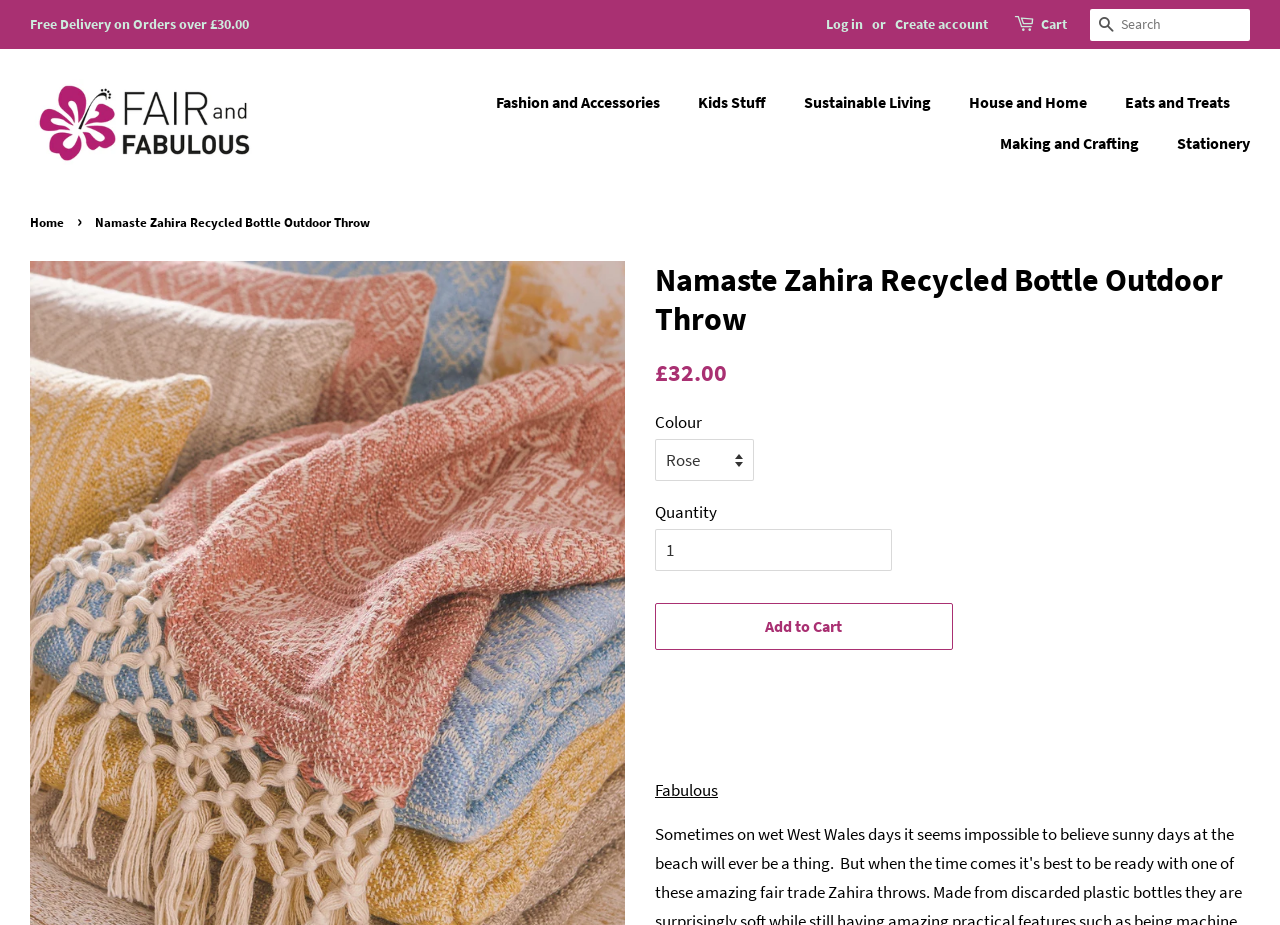Please identify the bounding box coordinates of the clickable region that I should interact with to perform the following instruction: "Search for products". The coordinates should be expressed as four float numbers between 0 and 1, i.e., [left, top, right, bottom].

[0.852, 0.009, 0.877, 0.045]